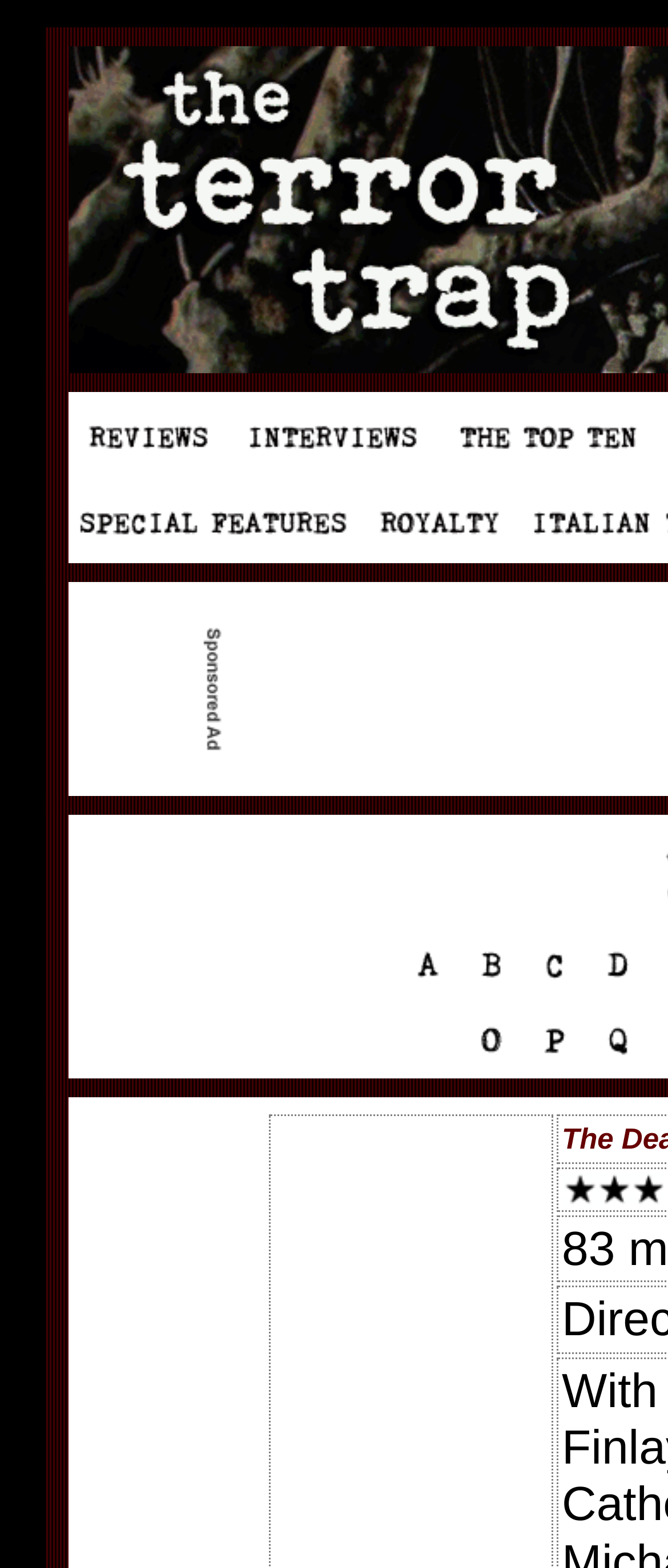Find the bounding box coordinates of the element I should click to carry out the following instruction: "read about New Jersey War on “Killer Trees”".

None